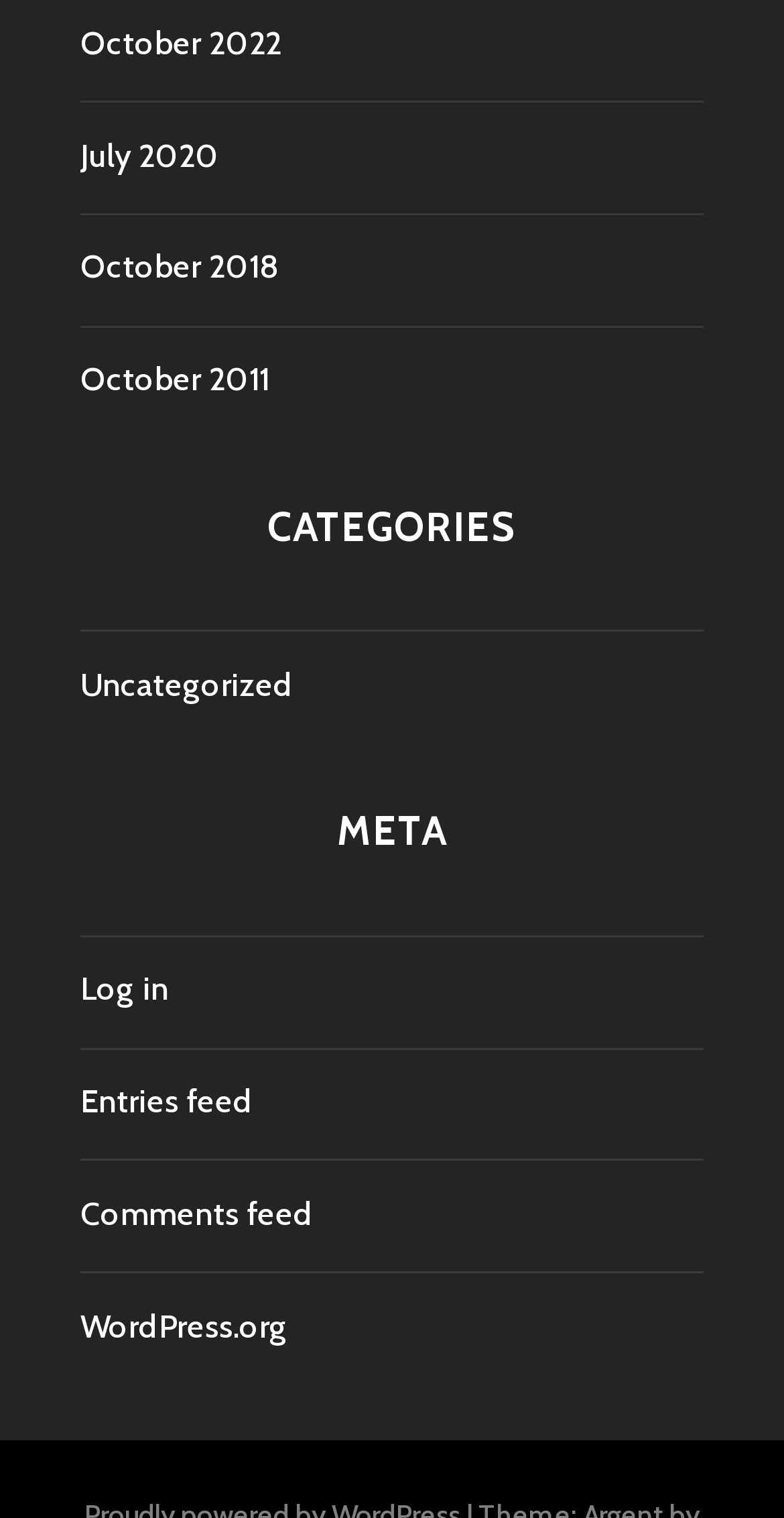Please mark the clickable region by giving the bounding box coordinates needed to complete this instruction: "Visit WordPress.org".

[0.103, 0.861, 0.367, 0.886]